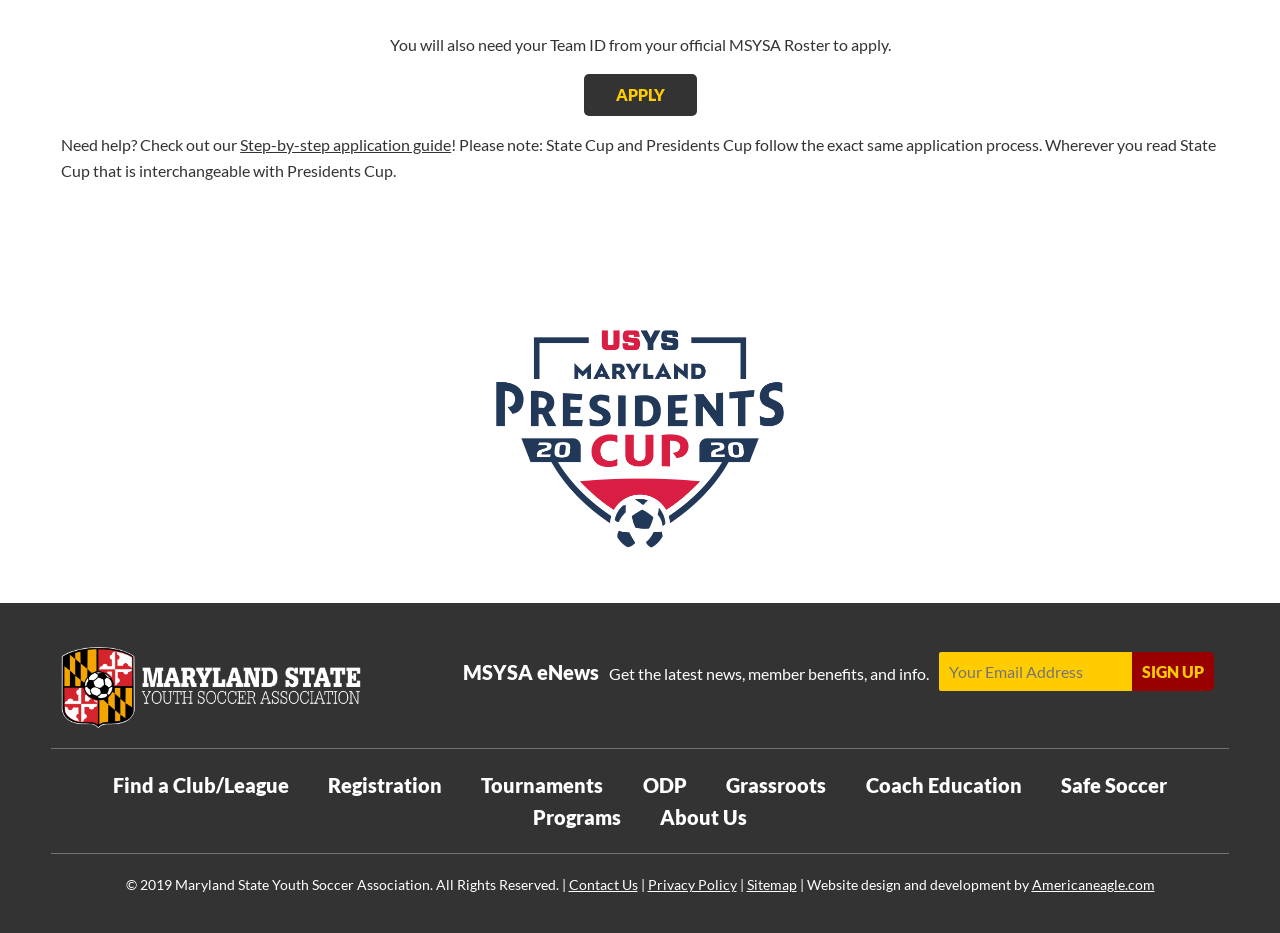Please determine the bounding box coordinates of the clickable area required to carry out the following instruction: "View 'September 2019'". The coordinates must be four float numbers between 0 and 1, represented as [left, top, right, bottom].

None